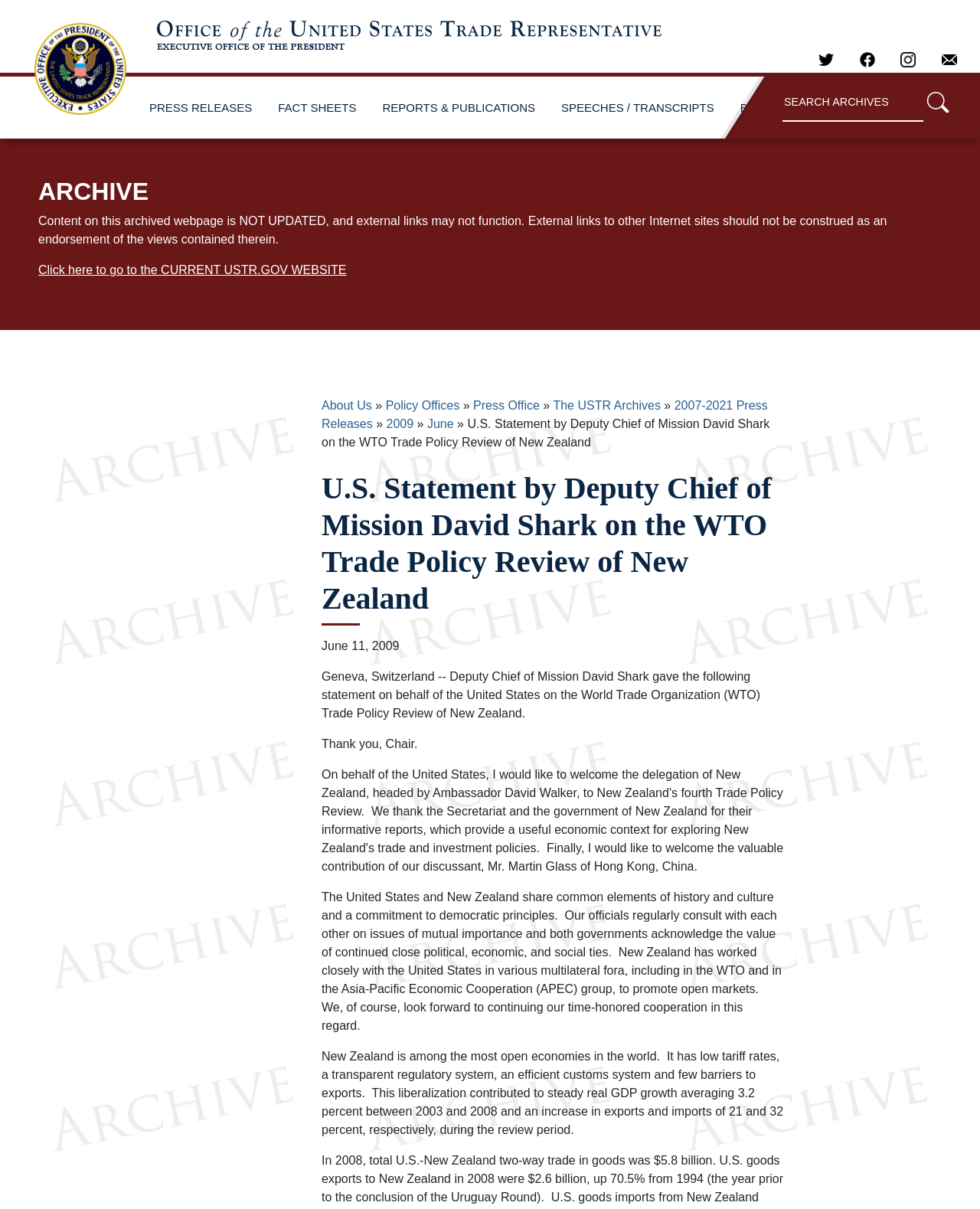Your task is to find and give the main heading text of the webpage.

U.S. Statement by Deputy Chief of Mission David Shark on the WTO Trade Policy Review of New Zealand